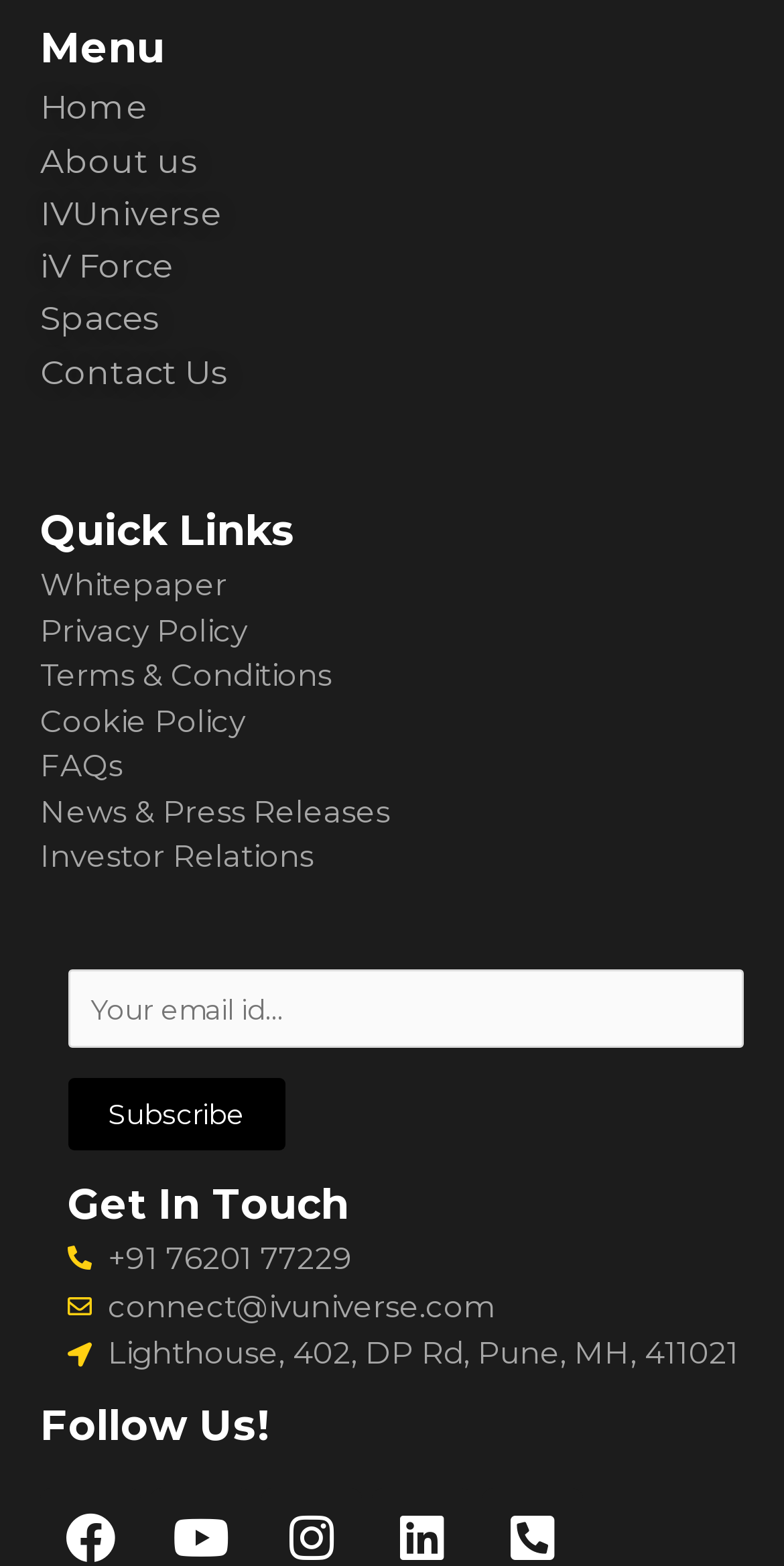How many links are there in the menu?
Please respond to the question with a detailed and informative answer.

I counted the number of links under the 'Menu' heading, which are 'Home', 'About us', 'IVUniverse', 'iV Force', 'Spaces', and 'Contact Us'. Therefore, there are 6 links in the menu.